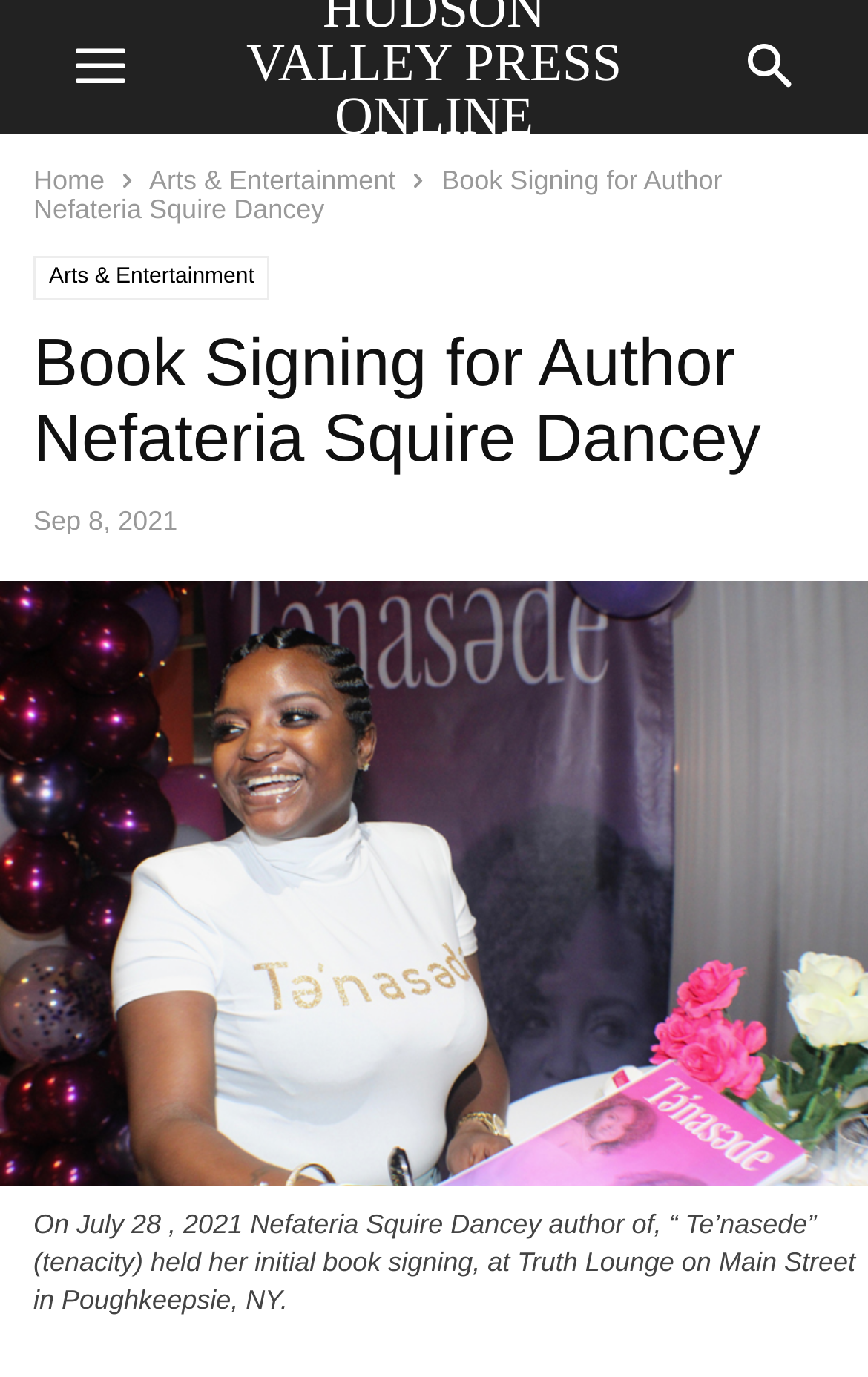Identify and provide the text of the main header on the webpage.

Book Signing for Author Nefateria Squire Dancey